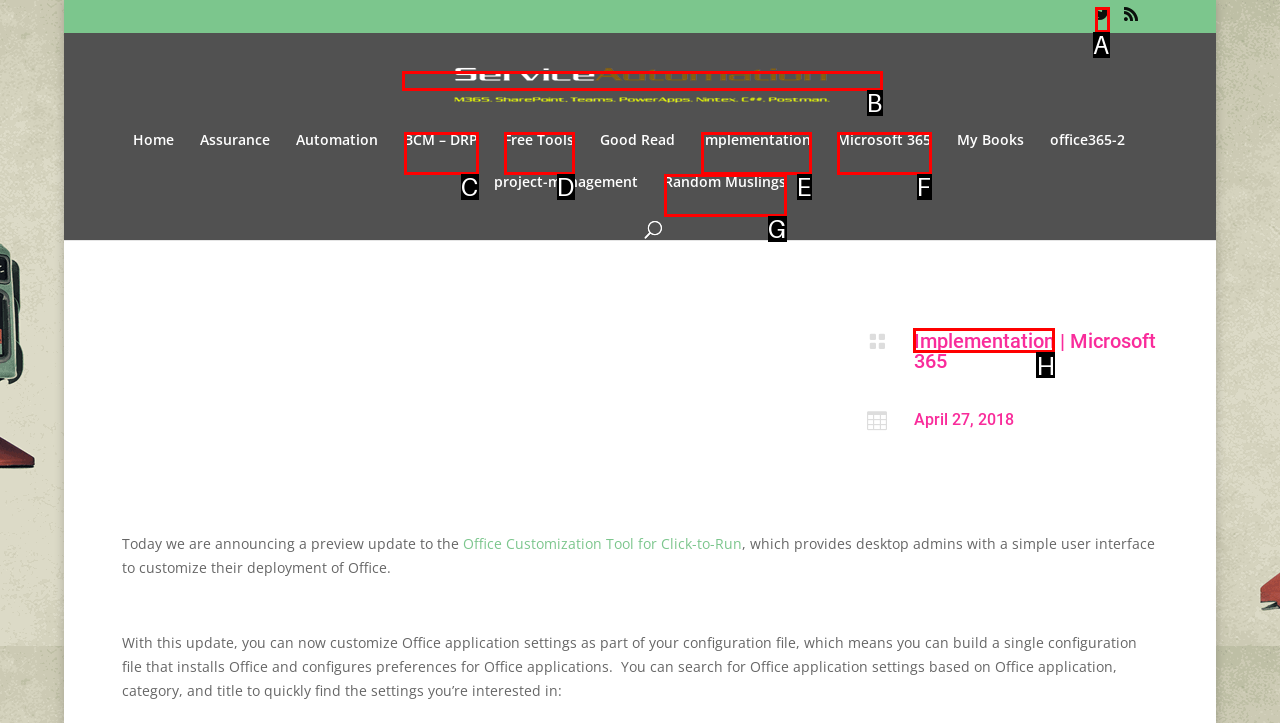Determine the letter of the UI element that will complete the task: Explore recent posts
Reply with the corresponding letter.

None